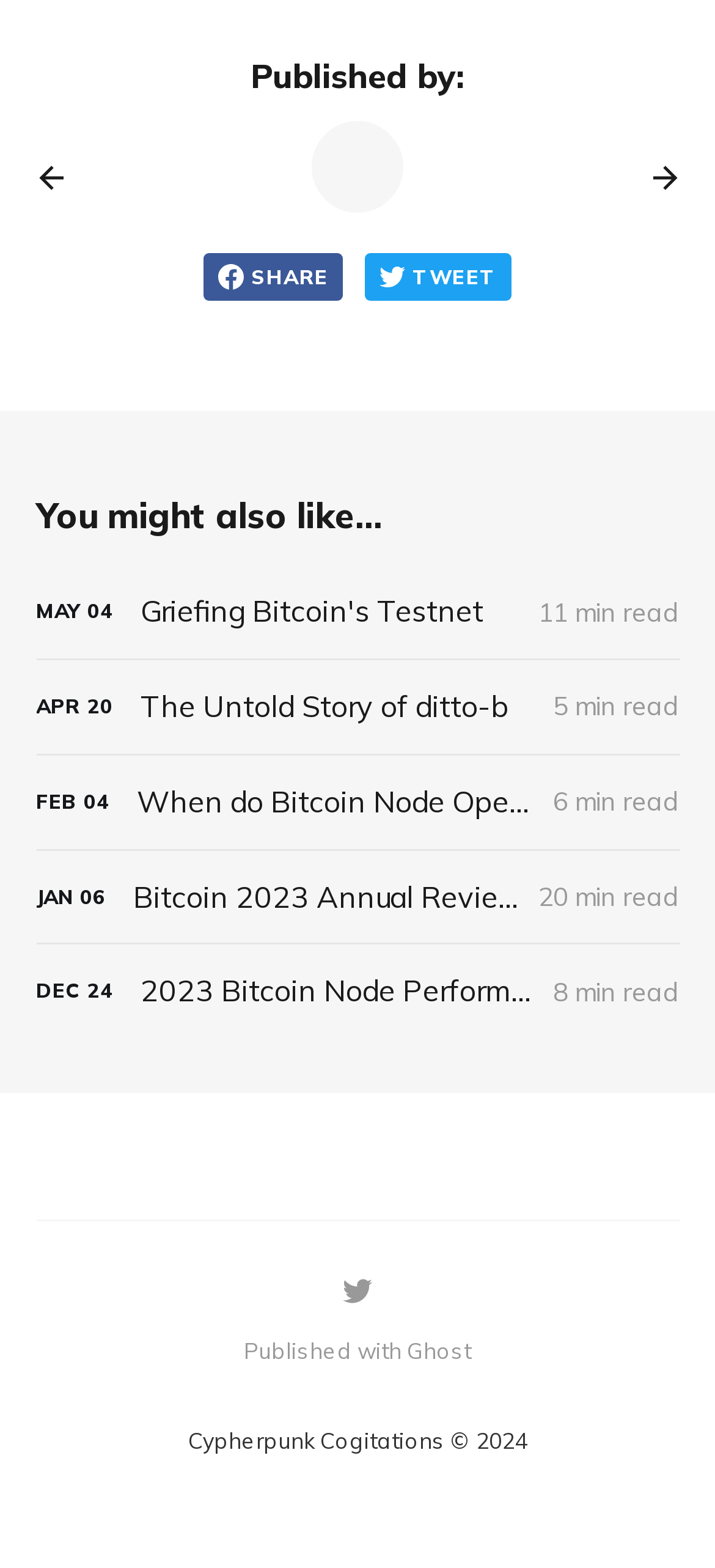Please specify the bounding box coordinates of the clickable section necessary to execute the following command: "Click on 'TWEET'".

[0.51, 0.161, 0.715, 0.191]